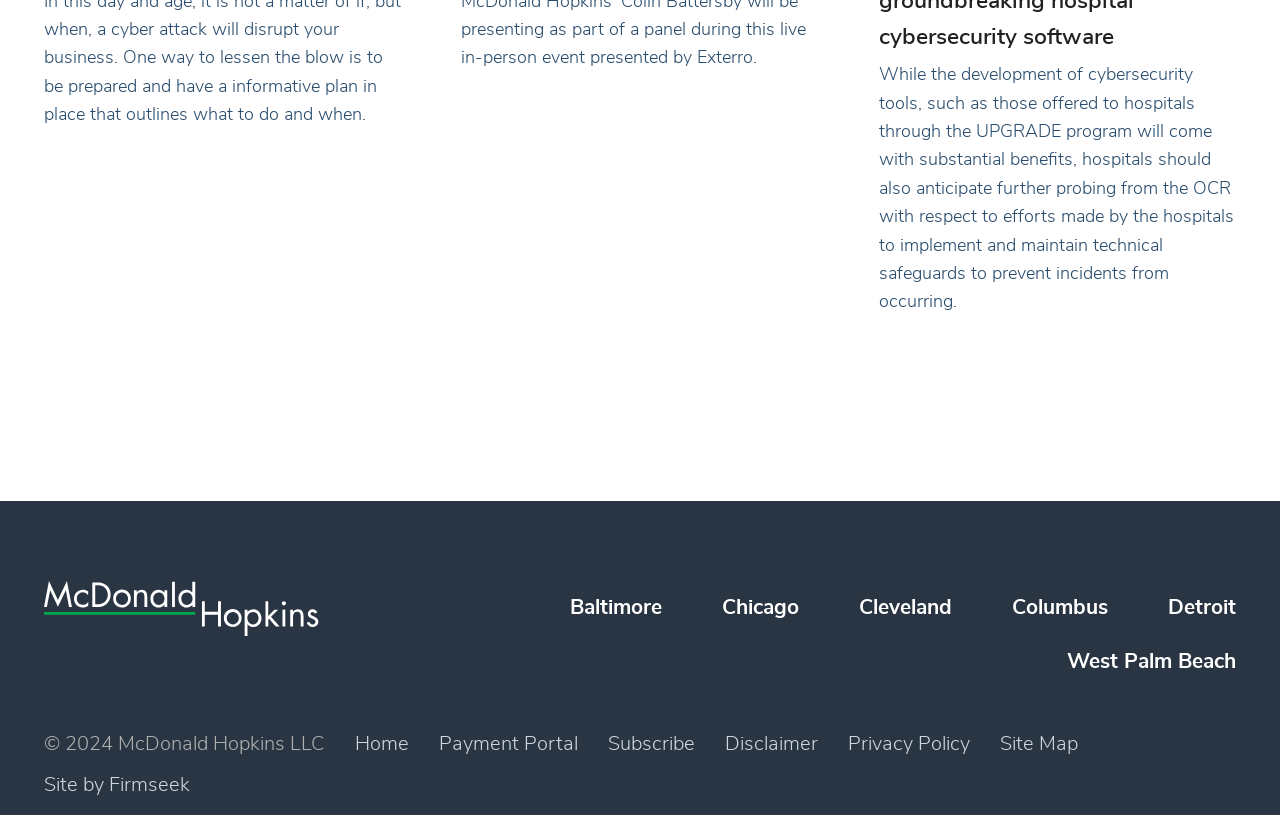Please specify the bounding box coordinates of the clickable region necessary for completing the following instruction: "Explore the Site Map". The coordinates must consist of four float numbers between 0 and 1, i.e., [left, top, right, bottom].

[0.781, 0.9, 0.842, 0.925]